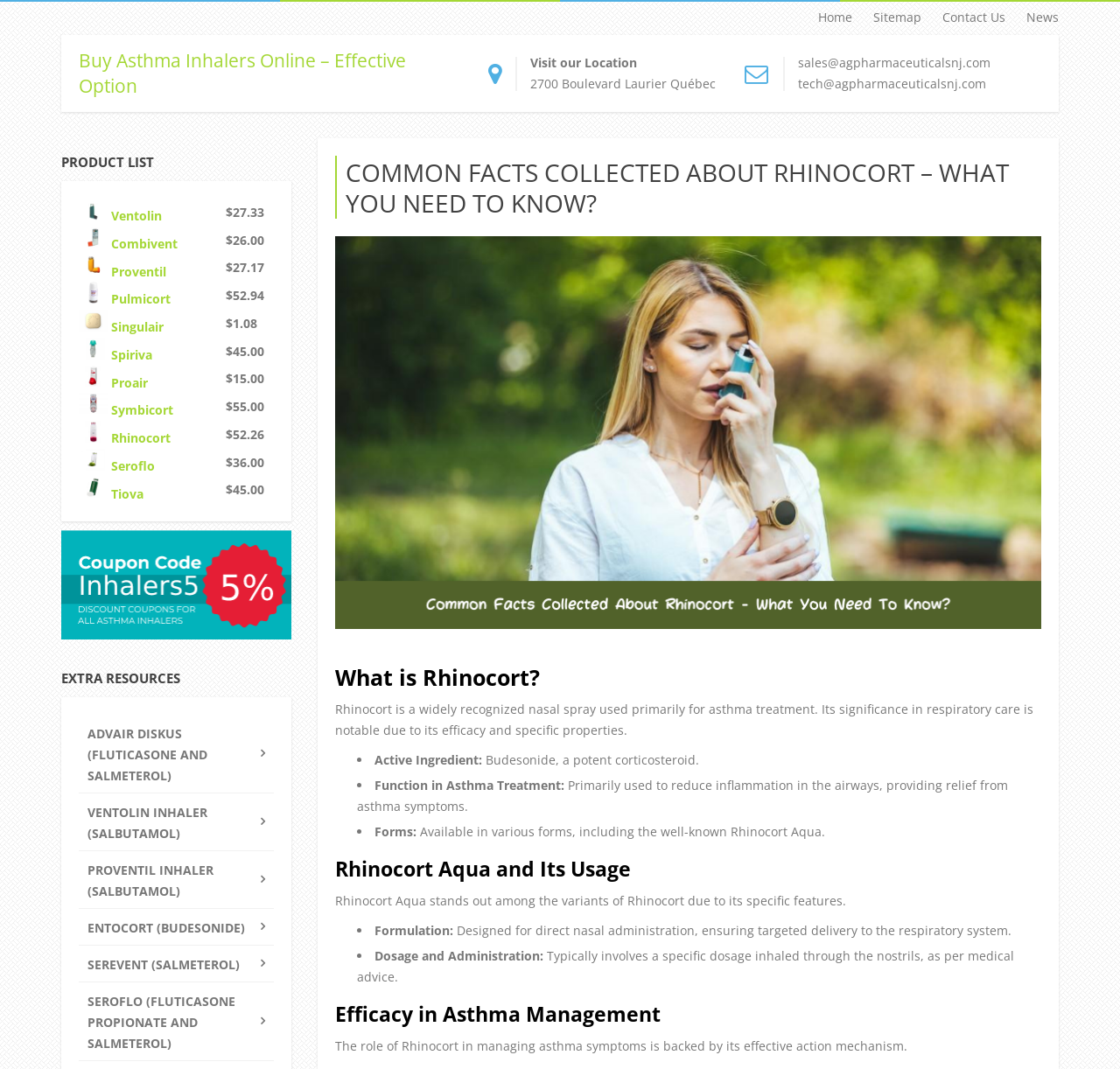Please identify the bounding box coordinates of the element's region that I should click in order to complete the following instruction: "View archives for May 2024". The bounding box coordinates consist of four float numbers between 0 and 1, i.e., [left, top, right, bottom].

None